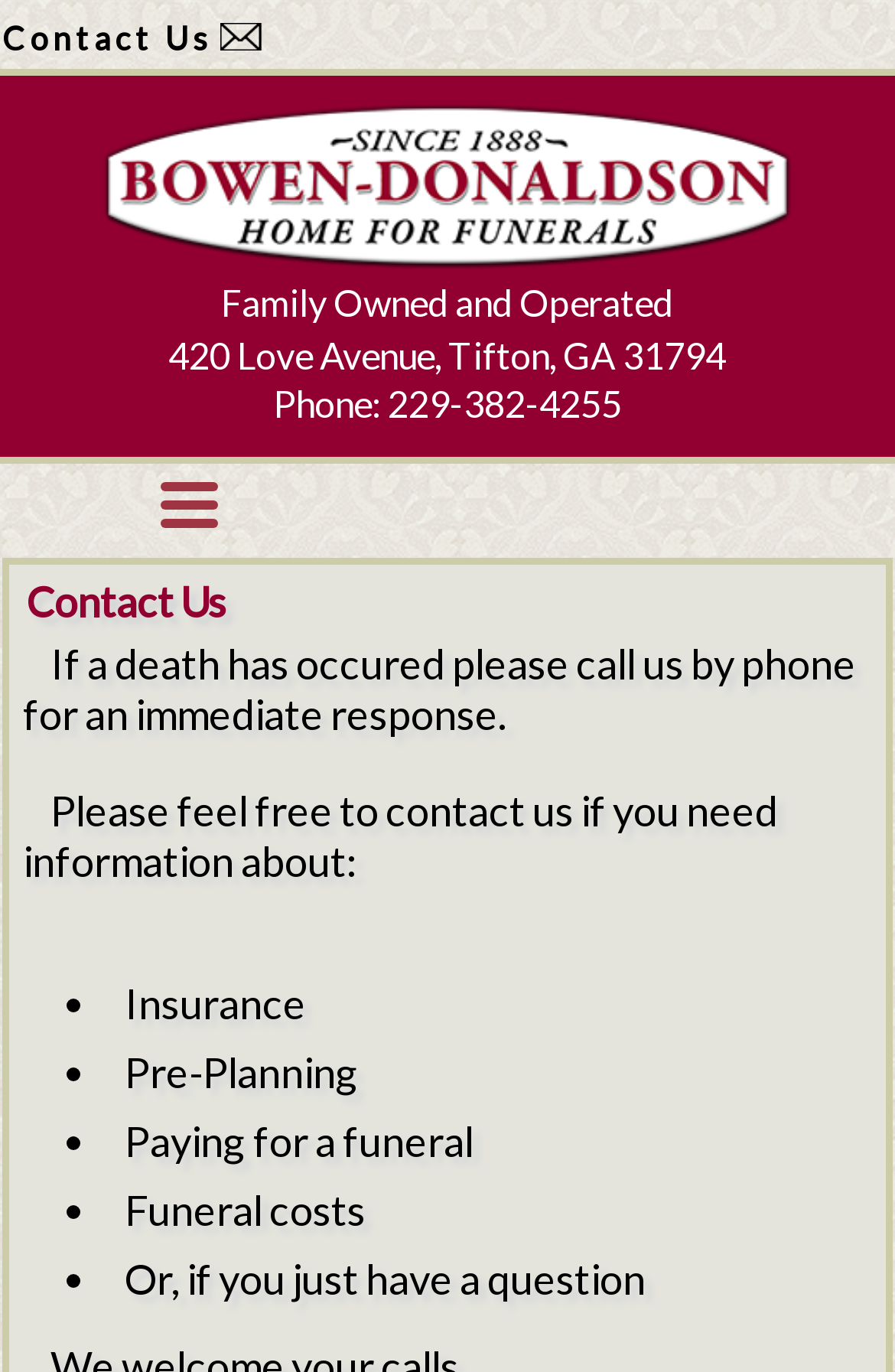What types of information can I contact Bowen-Donaldson Home For Funerals about?
Please provide a single word or phrase as your answer based on the image.

Insurance, Pre-Planning, etc.